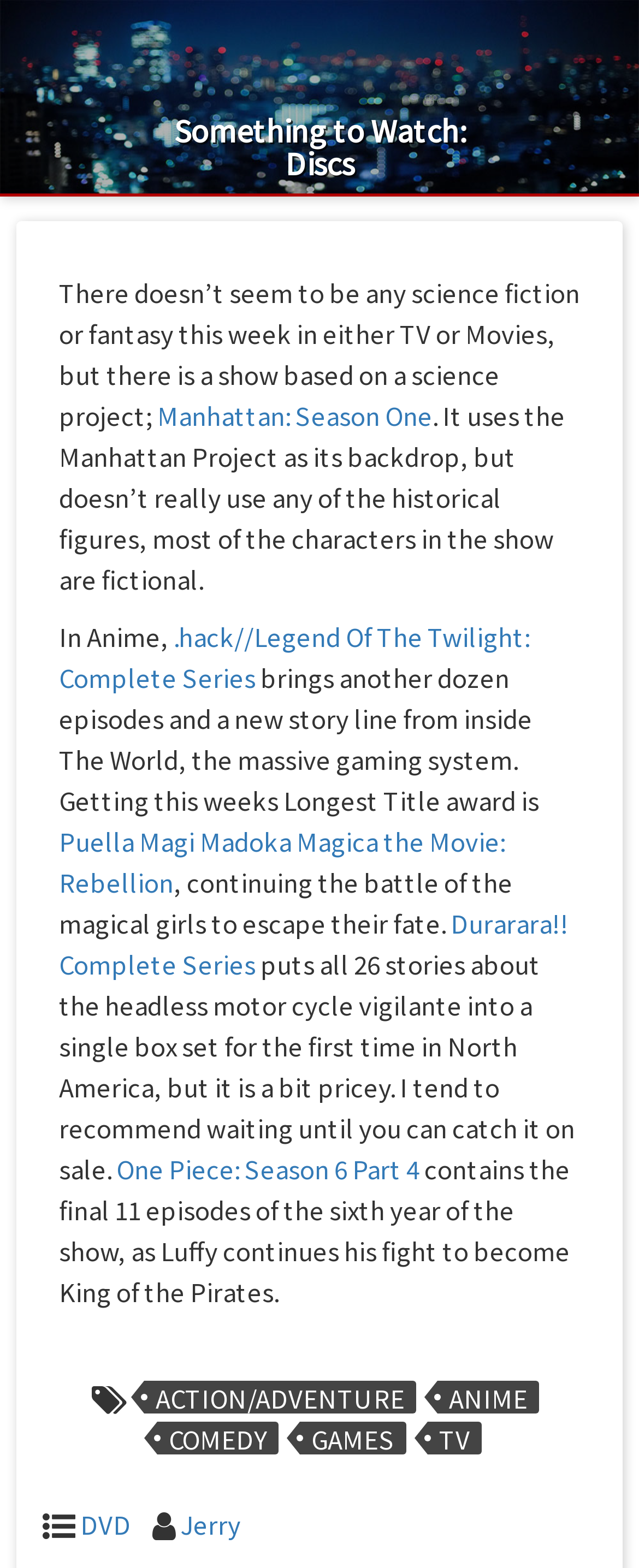What is the last text element in the webpage?
Based on the screenshot, provide a one-word or short-phrase response.

Jerry